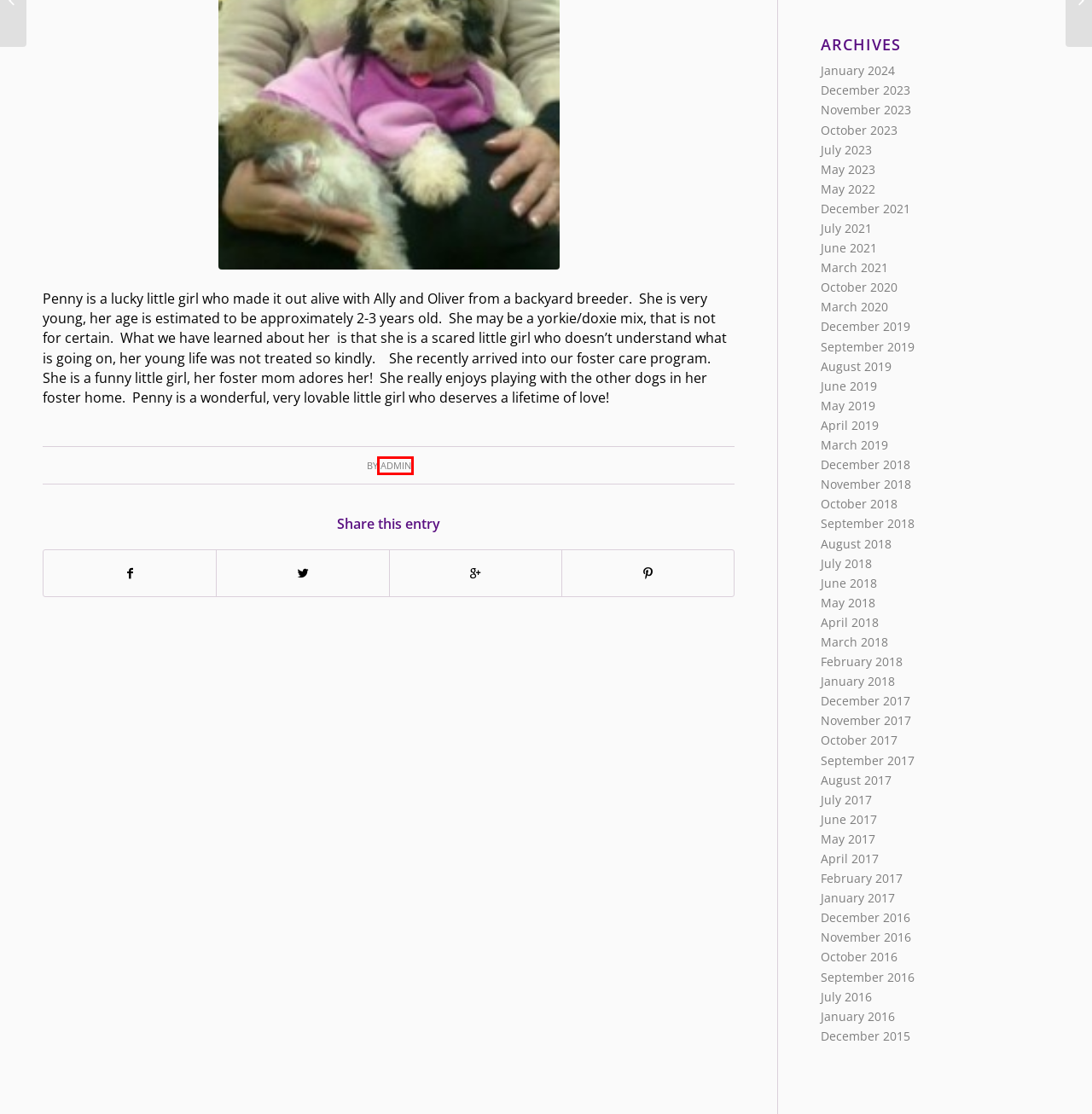Evaluate the webpage screenshot and identify the element within the red bounding box. Select the webpage description that best fits the new webpage after clicking the highlighted element. Here are the candidates:
A. admin – CK Animal Rescue
B. December 2016 – CK Animal Rescue
C. July 2023 – CK Animal Rescue
D. January 2017 – CK Animal Rescue
E. March 2020 – CK Animal Rescue
F. April 2017 – CK Animal Rescue
G. September 2019 – CK Animal Rescue
H. October 2020 – CK Animal Rescue

A